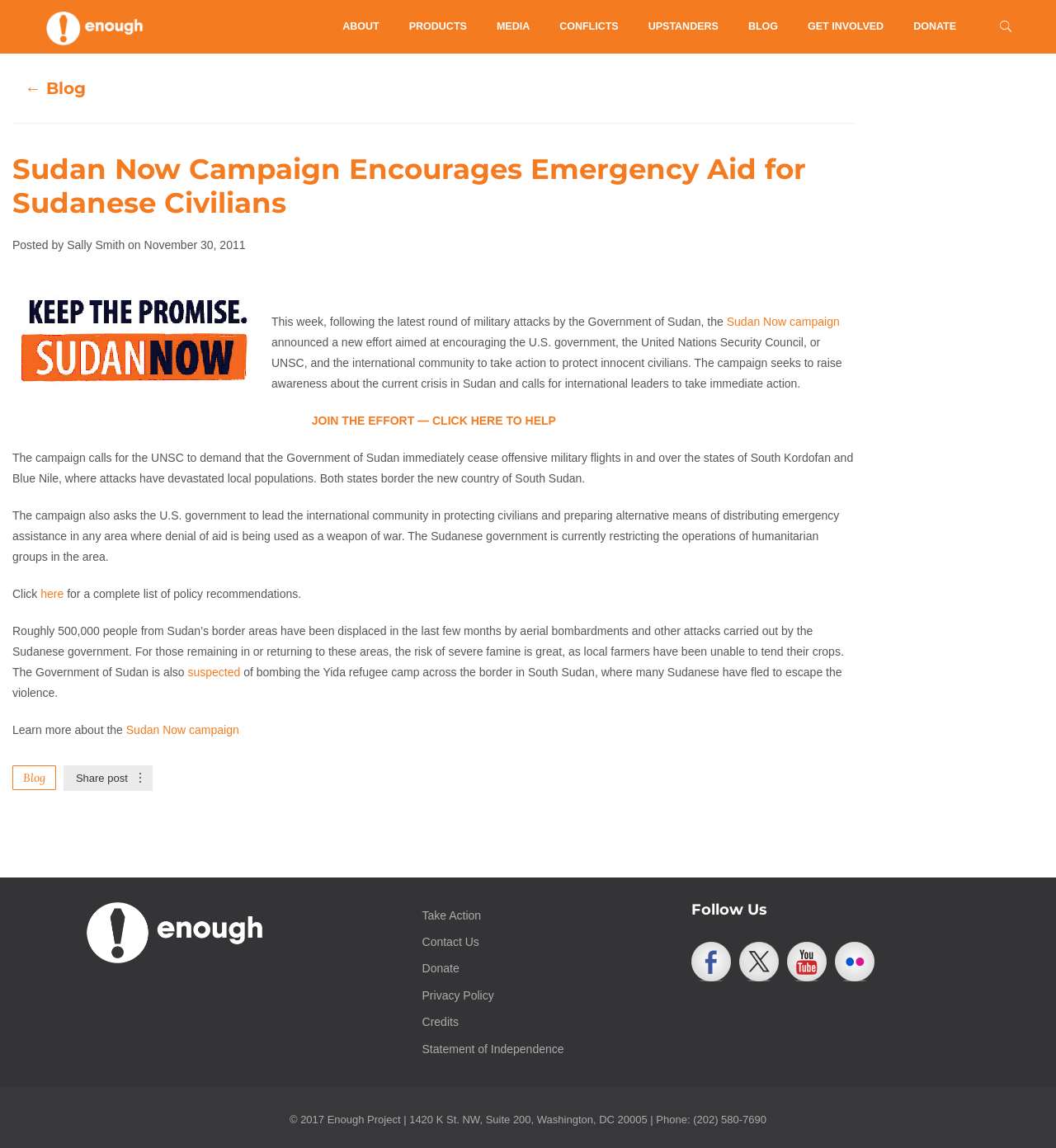Please provide the bounding box coordinates for the element that needs to be clicked to perform the following instruction: "Click on the 'JOIN THE EFFORT — CLICK HERE TO HELP' link". The coordinates should be given as four float numbers between 0 and 1, i.e., [left, top, right, bottom].

[0.295, 0.36, 0.526, 0.372]